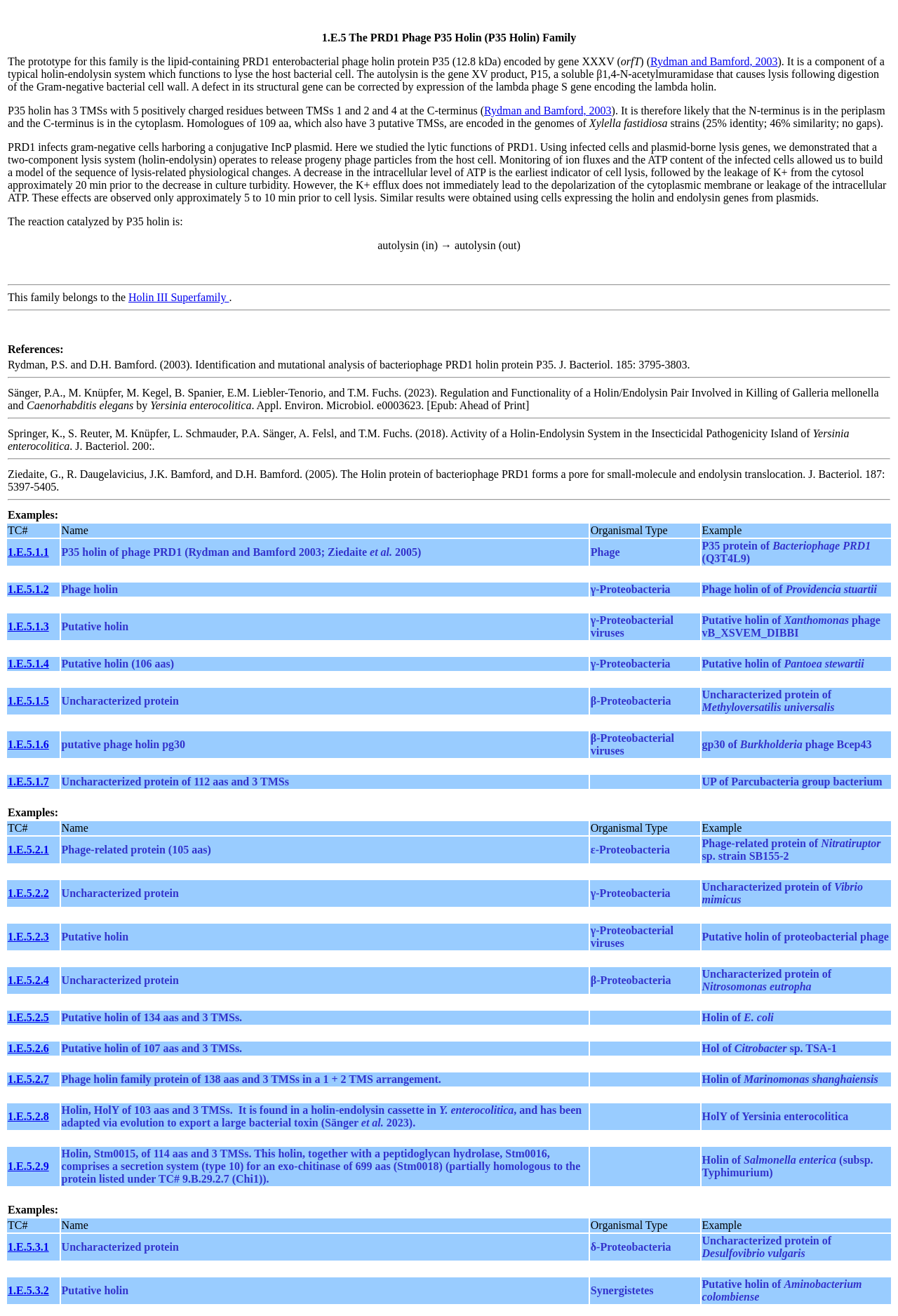Offer a comprehensive description of the webpage’s content and structure.

This webpage appears to be a scientific article or a database entry about the PRD1 phage P35 holin family. The page is divided into several sections, each containing a significant amount of text and some links.

At the top of the page, there is a long paragraph describing the PRD1 phage P35 holin family, including its function, structure, and characteristics. This section also mentions related research and references.

Below this introductory section, there is a row of text that reads "This family belongs to the Holin III Superfamily." This is followed by a horizontal separator line.

The next section is titled "References" and lists several scientific articles related to the PRD1 phage P35 holin family. Each reference includes the authors, title, journal, and publication year.

Following the references, there is a section titled "Examples" that lists several specific examples of the PRD1 phage P35 holin family. Each example includes a unique identifier, name, organismal type, and a brief description. Some of these examples also include links to additional information.

Throughout the page, there are several horizontal separator lines that divide the different sections and examples. The overall layout is organized and easy to follow, with a clear hierarchy of information.